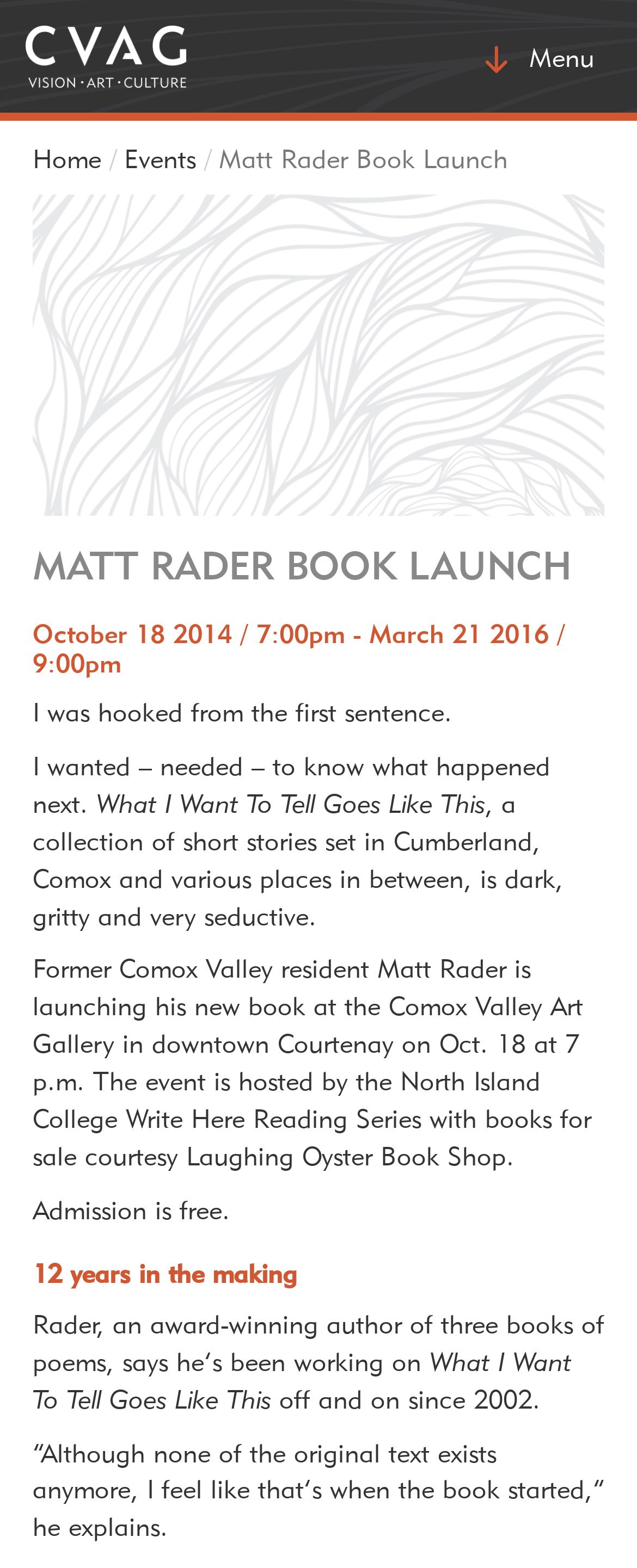Provide a brief response to the question below using a single word or phrase: 
What is the admission fee for the event?

Free